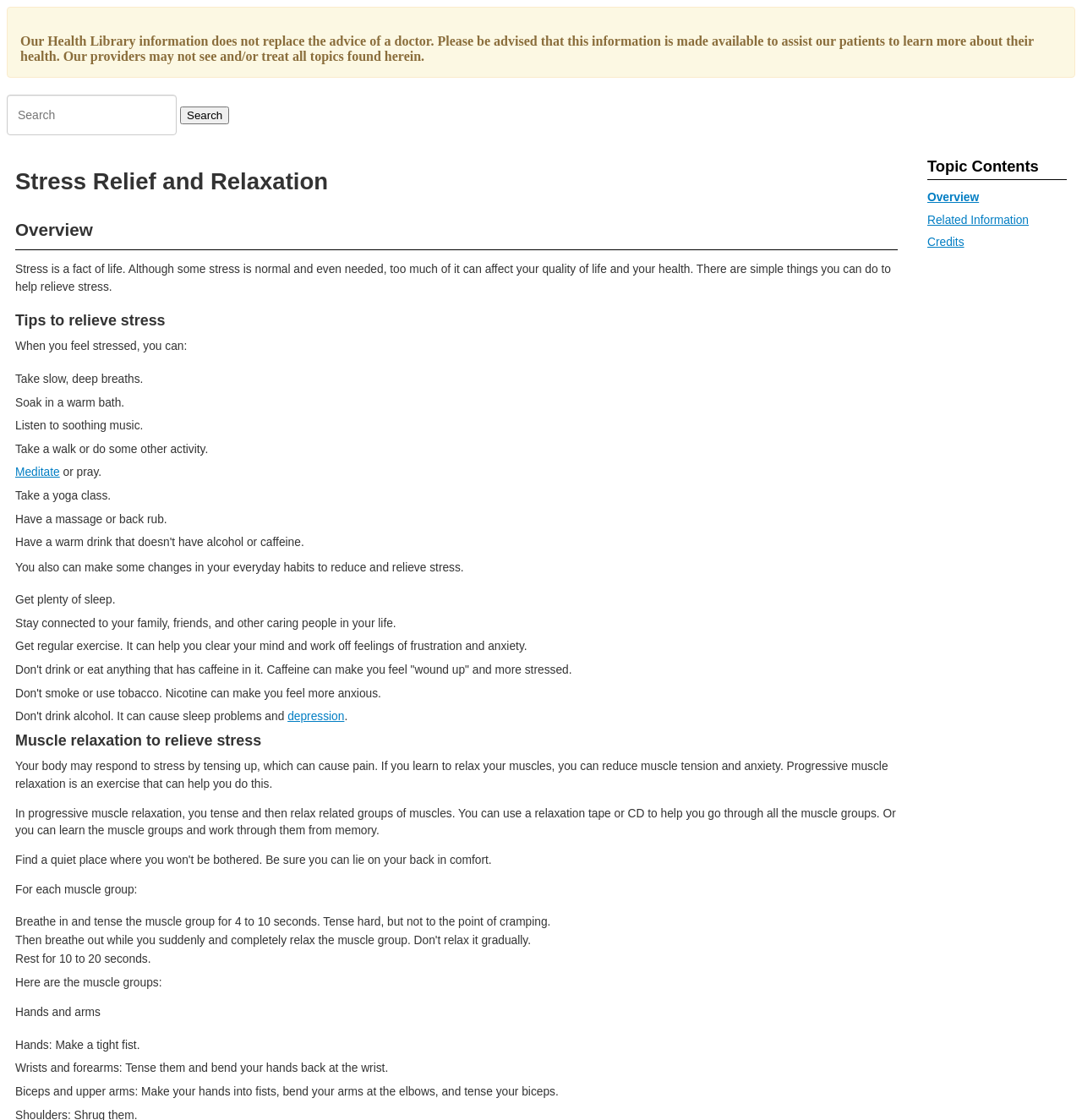Can you look at the image and give a comprehensive answer to the question:
What is the first muscle group mentioned?

The webpage lists the muscle groups to be relaxed, and the first one mentioned is 'Hands and arms', which includes making a tight fist, tensing the wrists and forearms, and tensing the biceps and upper arms.